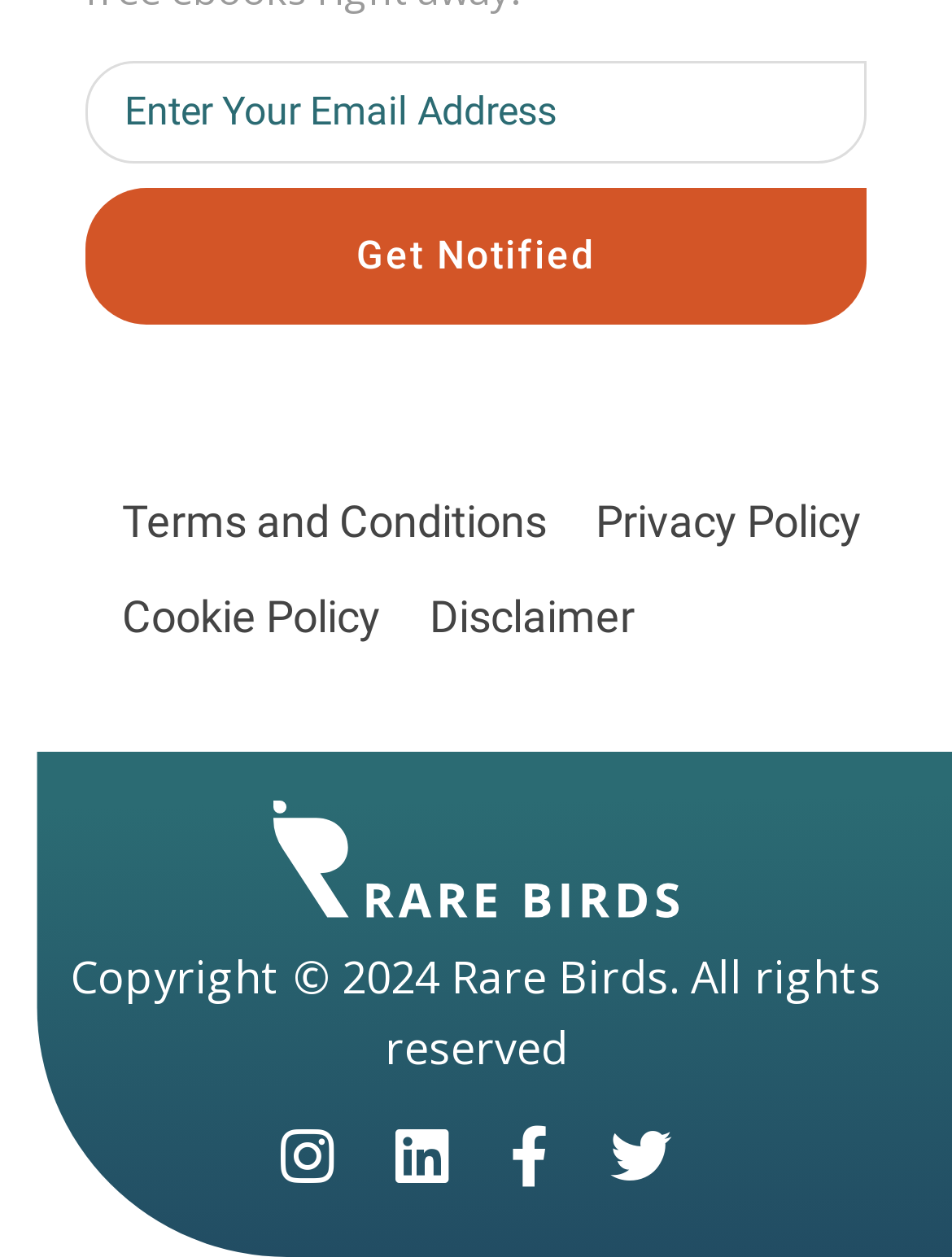Find the bounding box coordinates for the element described here: "name="input_1" placeholder="Enter Your Email Address"".

[0.09, 0.049, 0.91, 0.13]